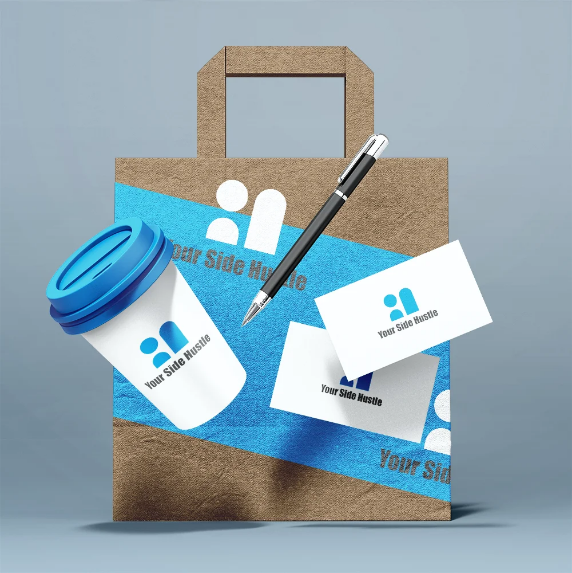How many business cards are displayed?
Please give a detailed and elaborate answer to the question based on the image.

The image features two business cards, which are creatively displayed, portraying a professional identity and inviting networking opportunities for aspiring entrepreneurs.